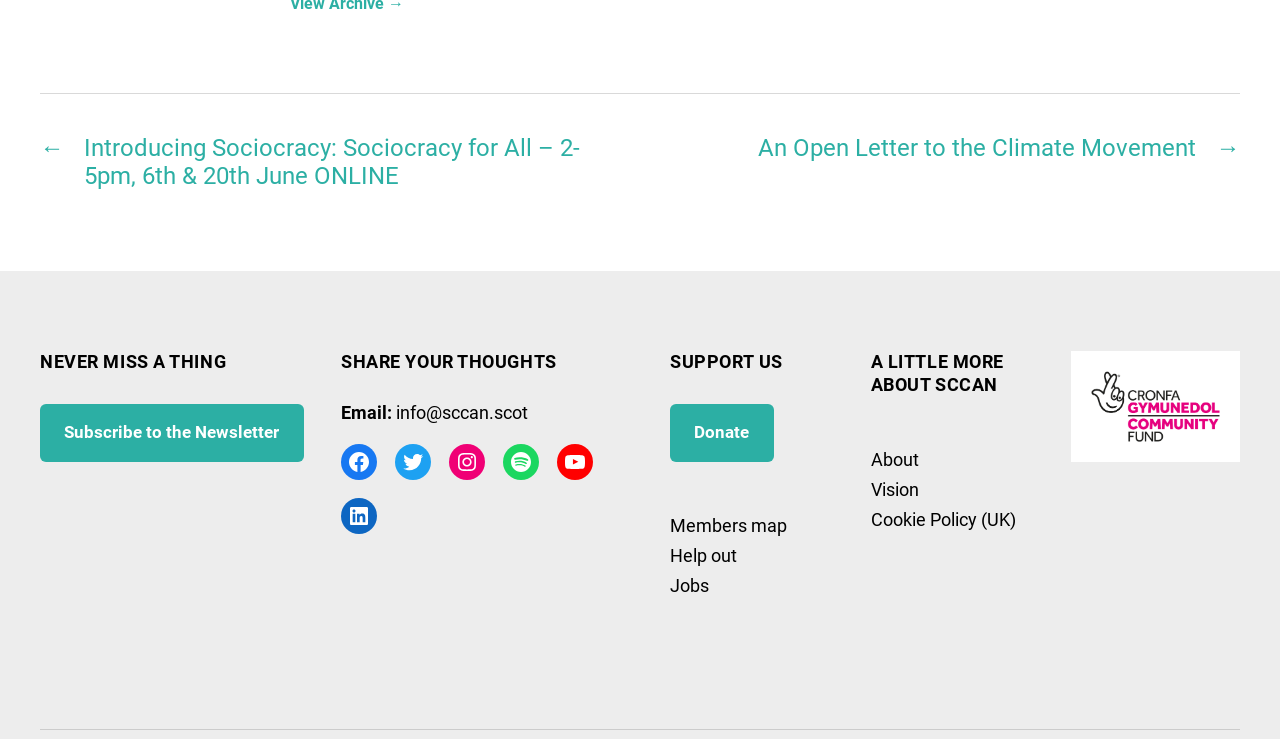How can users support SCCAN?
Using the image as a reference, give a one-word or short phrase answer.

Donate